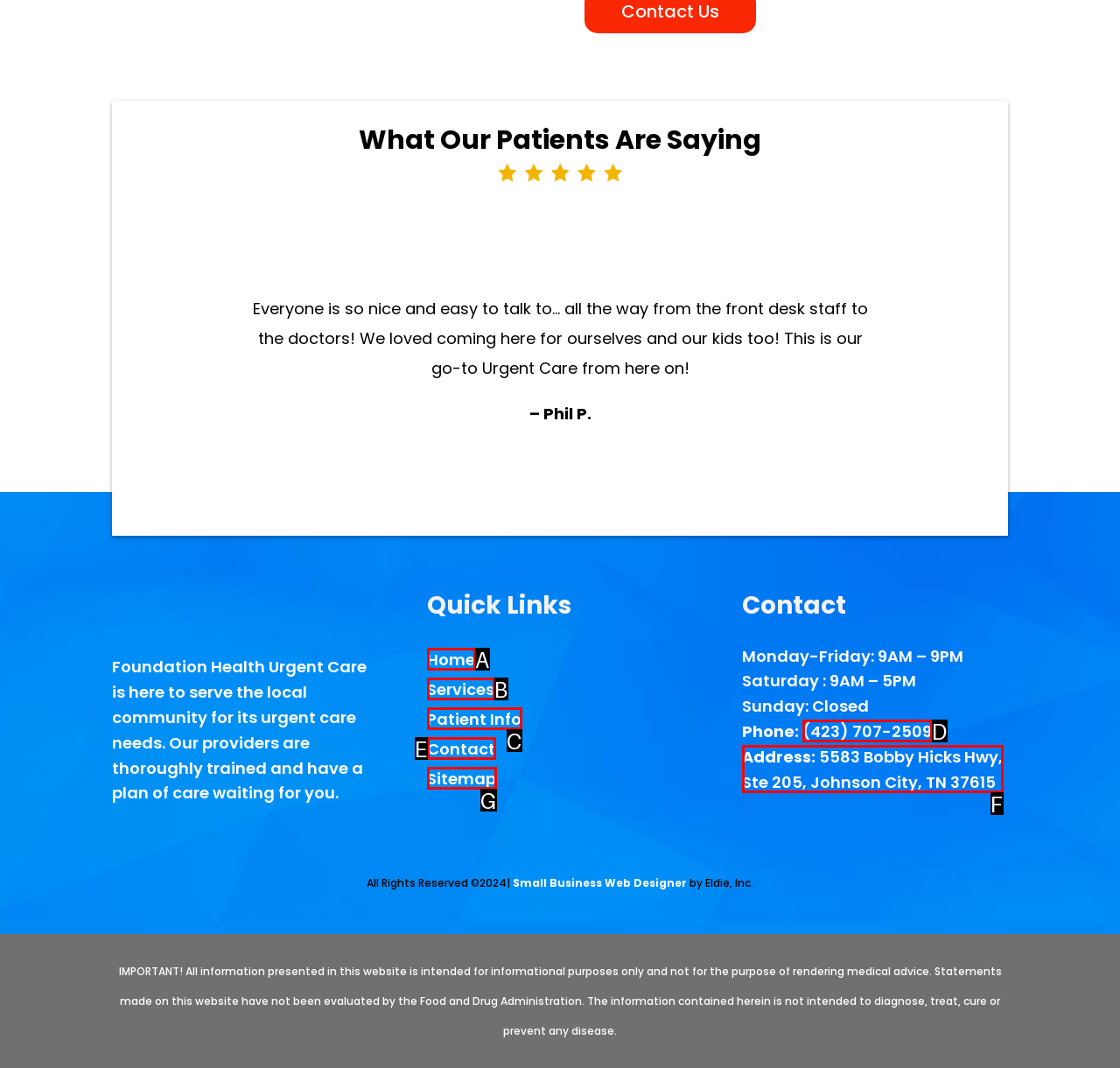Choose the letter that best represents the description: Home. Answer with the letter of the selected choice directly.

A